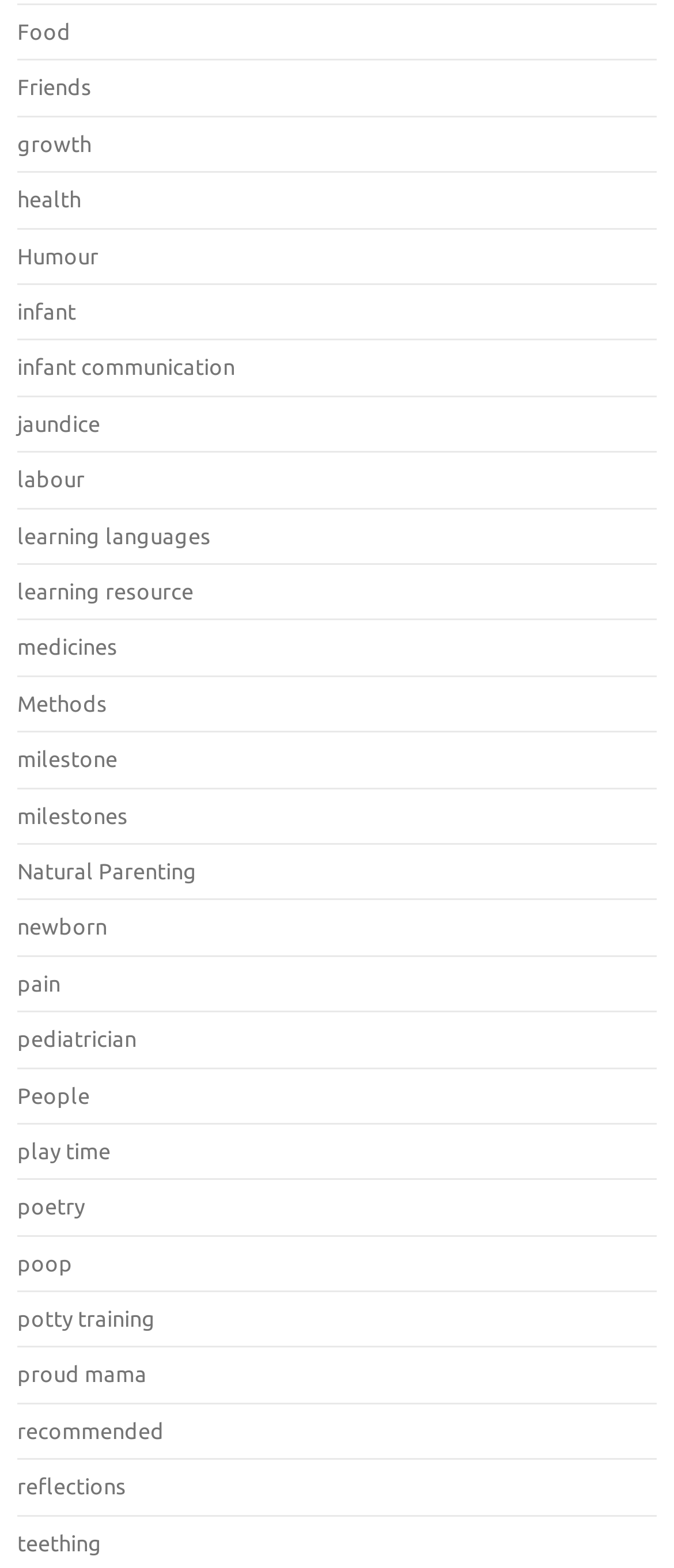Please determine the bounding box of the UI element that matches this description: infant communication. The coordinates should be given as (top-left x, top-left y, bottom-right x, bottom-right y), with all values between 0 and 1.

[0.026, 0.226, 0.349, 0.242]